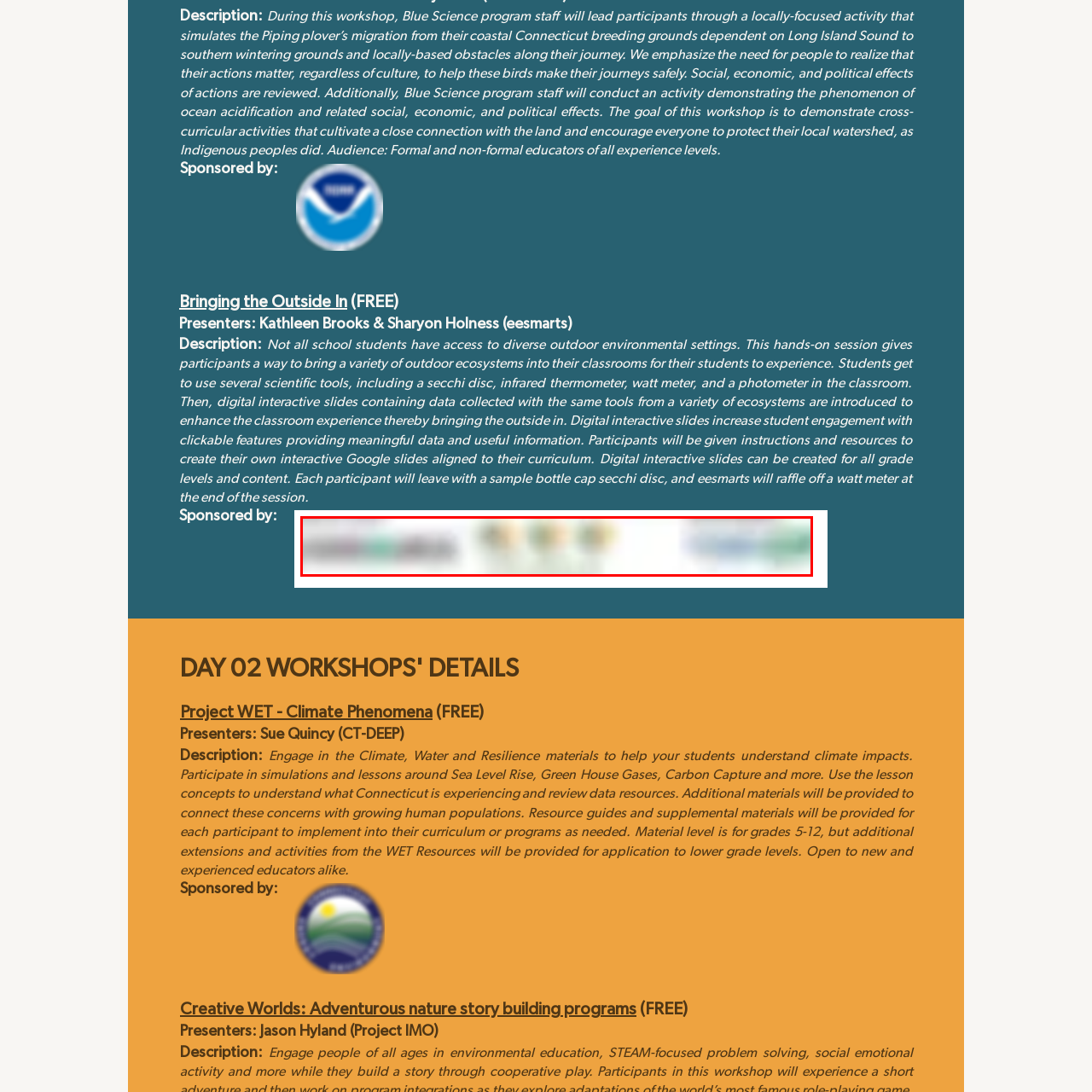What is the broader effort of the initiative?
Please observe the details within the red bounding box in the image and respond to the question with a detailed explanation based on what you see.

The initiative is part of a broader effort to raise awareness about environmental issues and promote sustainability in education, as stated in the caption. This suggests that the workshop is not only focused on enhancing classroom learning but also on promoting environmental awareness and sustainability.